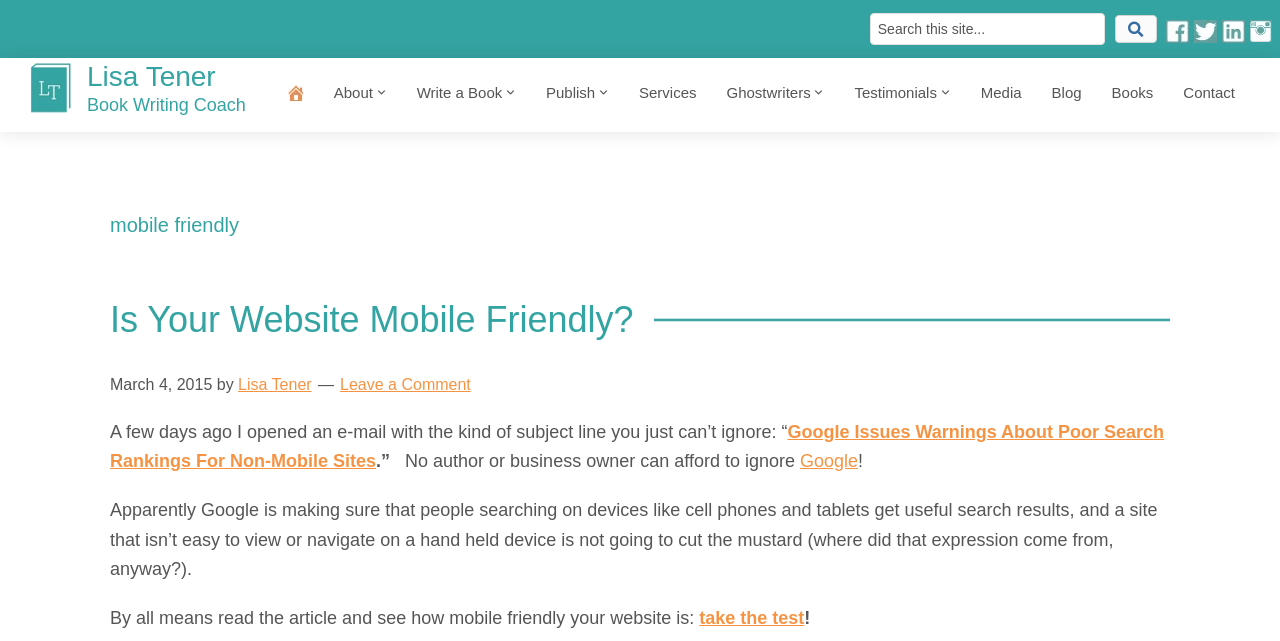Using the information in the image, could you please answer the following question in detail:
What is the date of the article?

I found the answer by looking at the time element with the text 'March 4, 2015', which indicates the date the article was published.